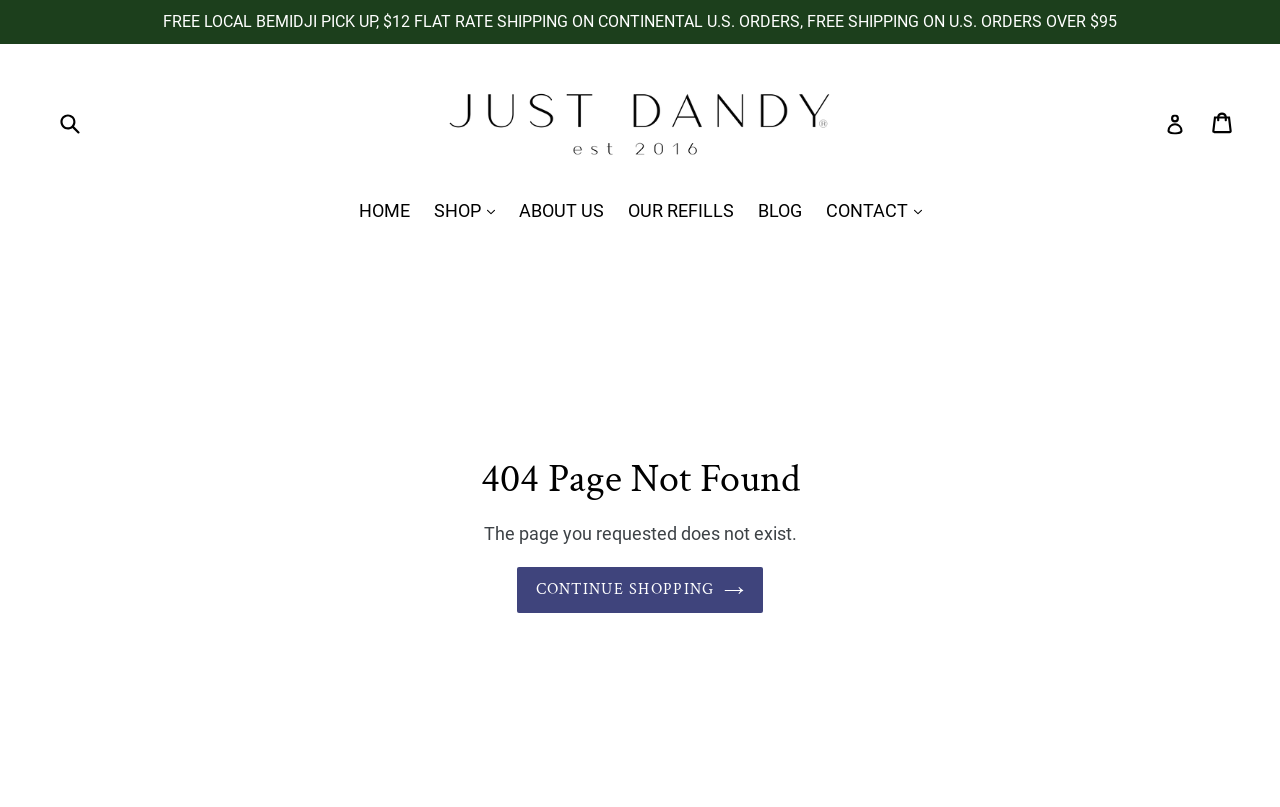What is the shipping rate for continental U.S. orders?
Please provide a comprehensive and detailed answer to the question.

I found the shipping information in the top section of the webpage, where it says 'FREE LOCAL BEMIDJI PICK UP, $12 FLAT RATE SHIPPING ON CONTINENTAL U.S. ORDERS, FREE SHIPPING ON U.S. ORDERS OVER $95'. From this, I can see that the flat rate for continental U.S. orders is $12.